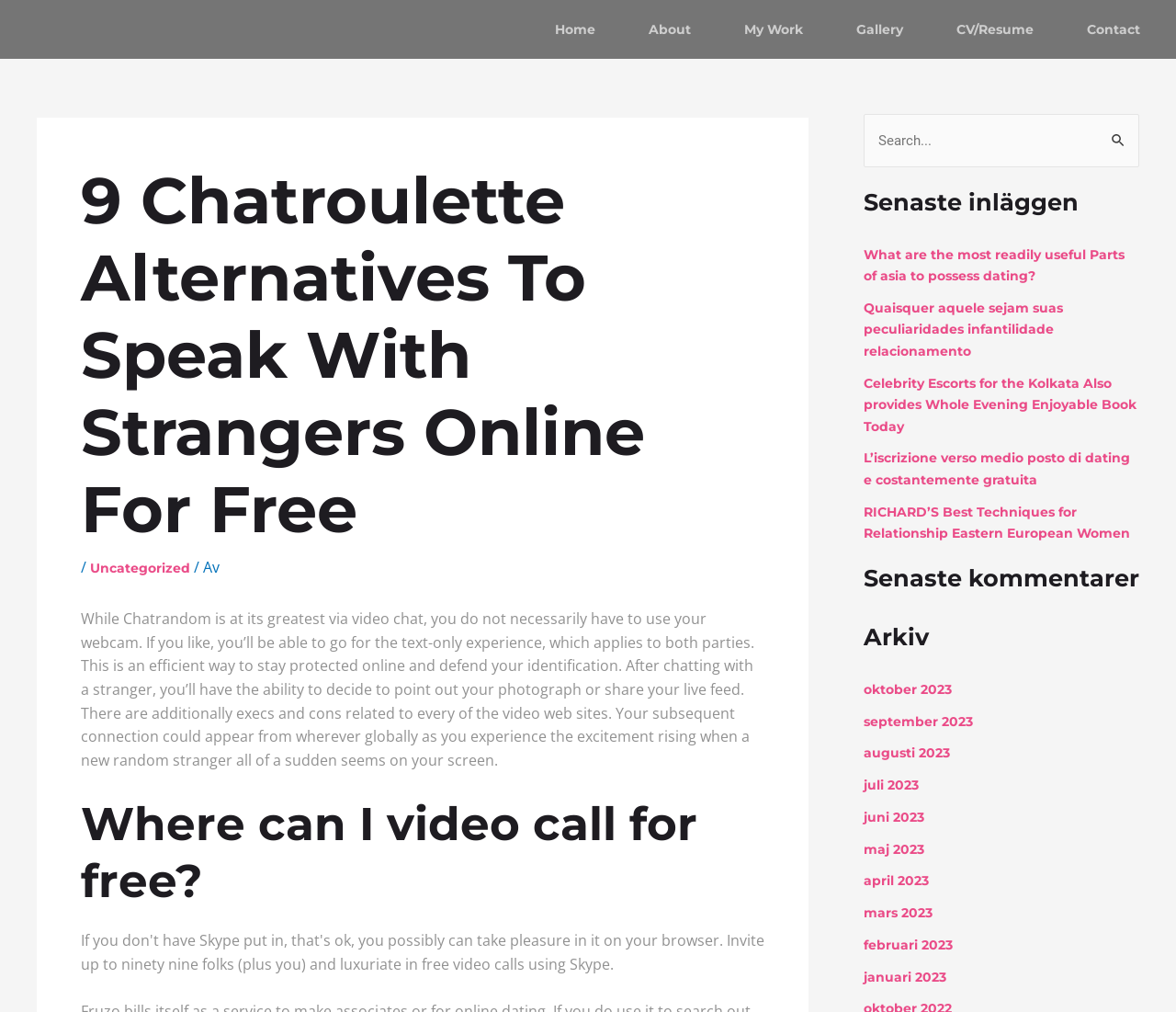What is the category of the webpage's latest posts?
Based on the content of the image, thoroughly explain and answer the question.

The webpage's latest posts are categorized under 'Uncategorized', as indicated by the link 'Uncategorized' below the main heading.